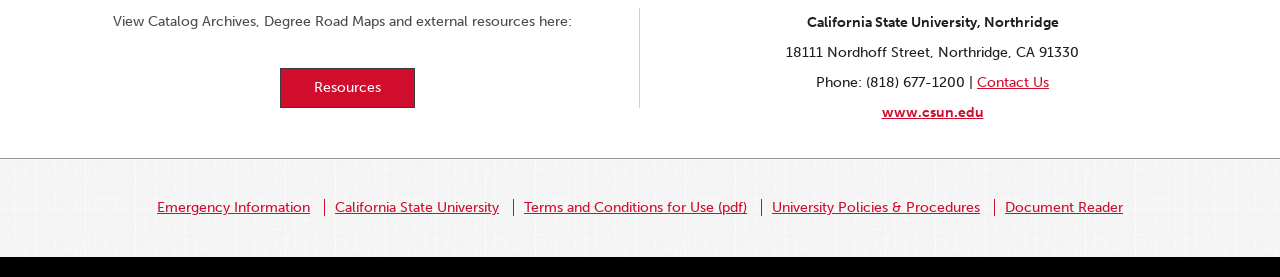What is the university's phone number?
Give a single word or phrase as your answer by examining the image.

(818) 677-1200